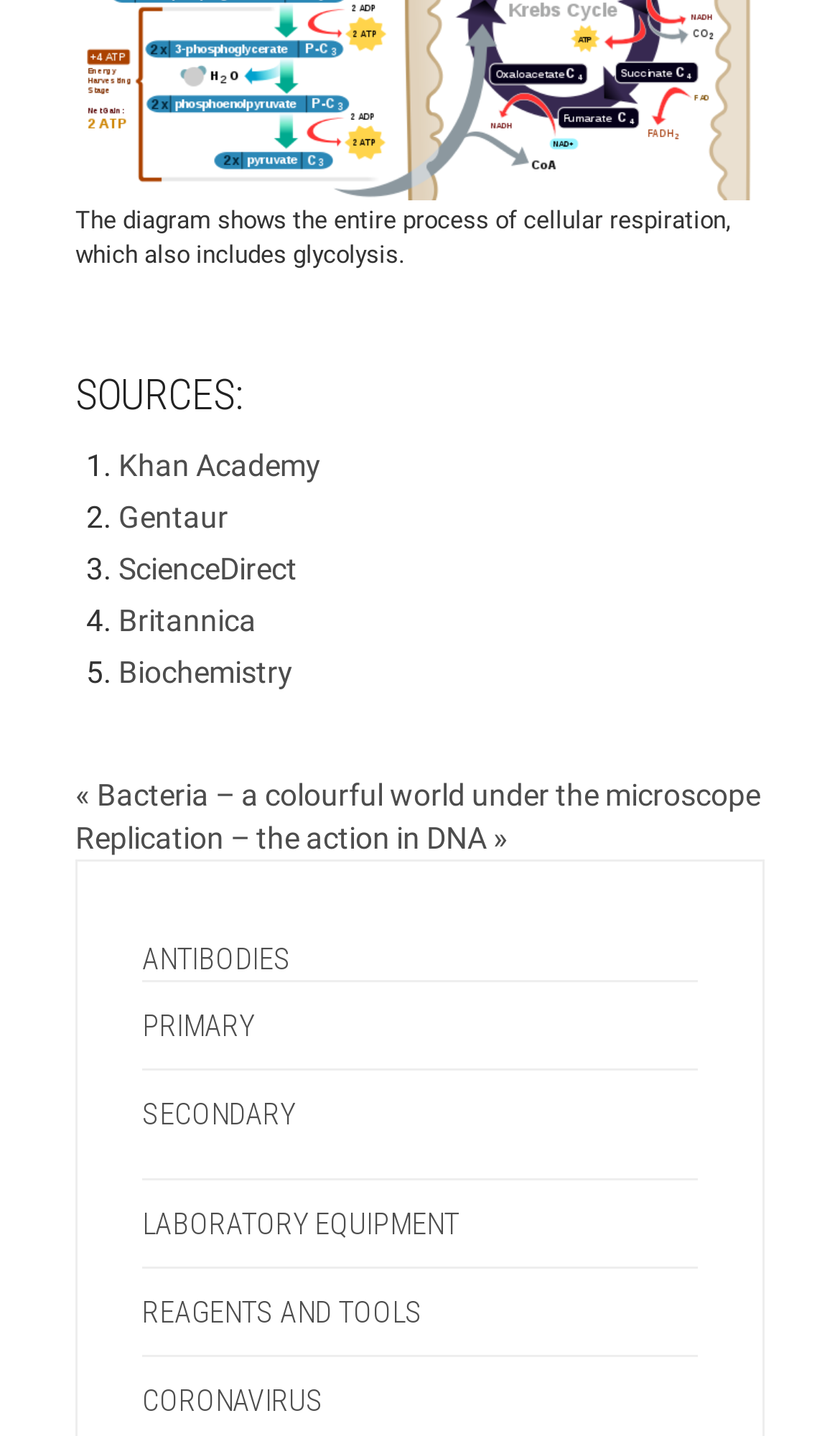Please give the bounding box coordinates of the area that should be clicked to fulfill the following instruction: "Read about CORONAVIRUS". The coordinates should be in the format of four float numbers from 0 to 1, i.e., [left, top, right, bottom].

[0.169, 0.963, 0.385, 0.987]